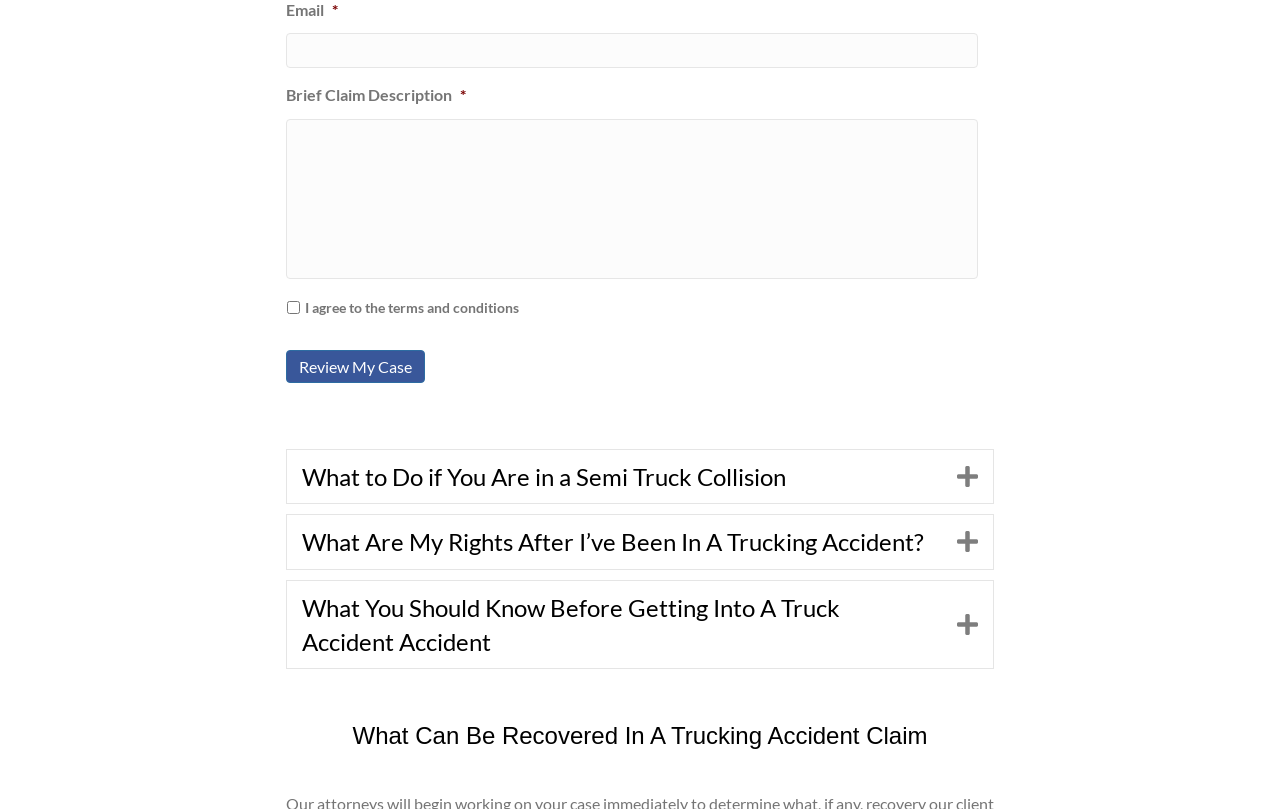Given the element description "name="input_4"", identify the bounding box of the corresponding UI element.

[0.223, 0.147, 0.764, 0.345]